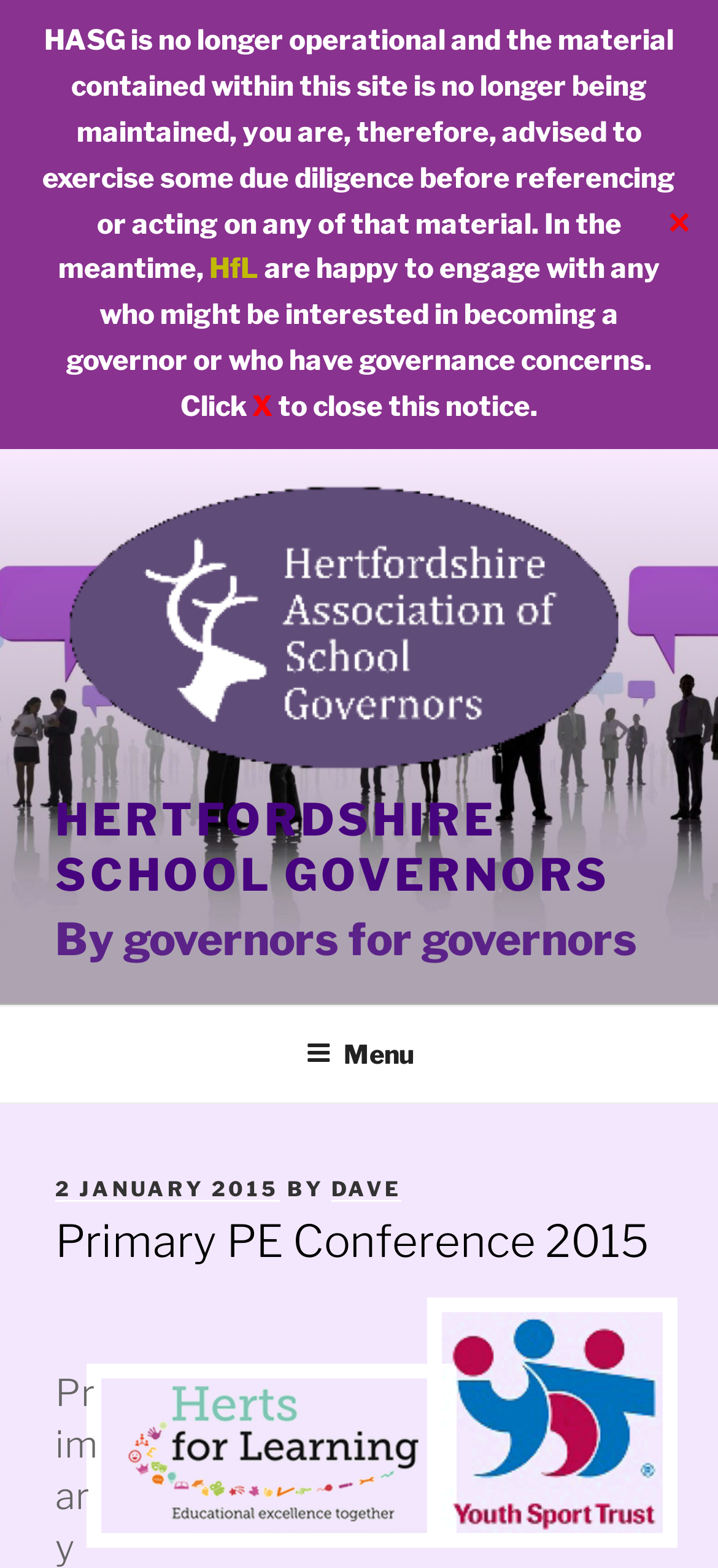Identify and provide the bounding box coordinates of the UI element described: "HfL". The coordinates should be formatted as [left, top, right, bottom], with each number being a float between 0 and 1.

[0.291, 0.161, 0.36, 0.182]